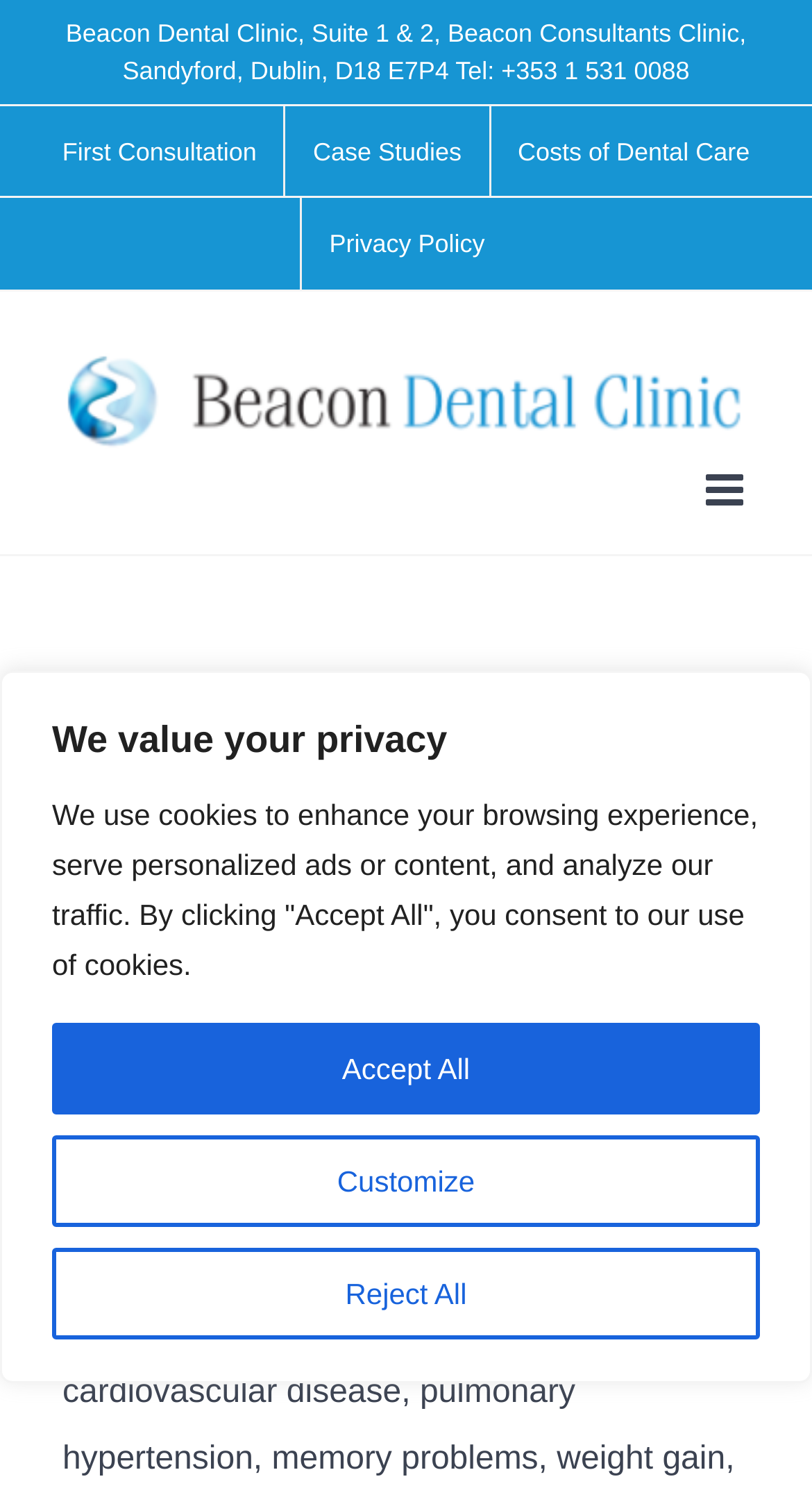Can you pinpoint the bounding box coordinates for the clickable element required for this instruction: "Click the 'Go to Top' button"? The coordinates should be four float numbers between 0 and 1, i.e., [left, top, right, bottom].

[0.695, 0.822, 0.808, 0.883]